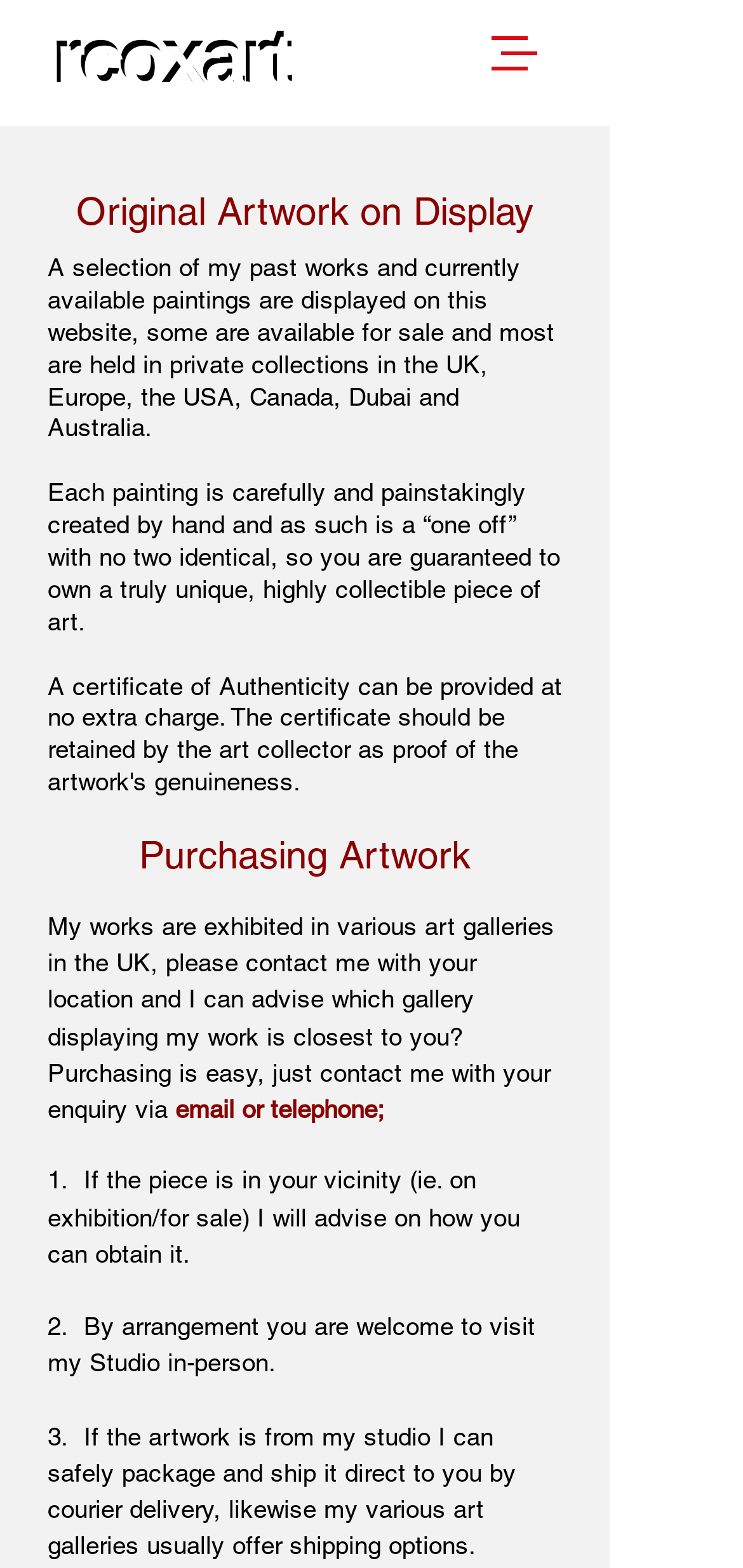Analyze the image and provide a detailed answer to the question: Can I visit the artist's studio?

The webpage states that by arrangement, visitors are welcome to visit the artist's studio in-person, implying that it is possible to visit the studio with prior arrangement.